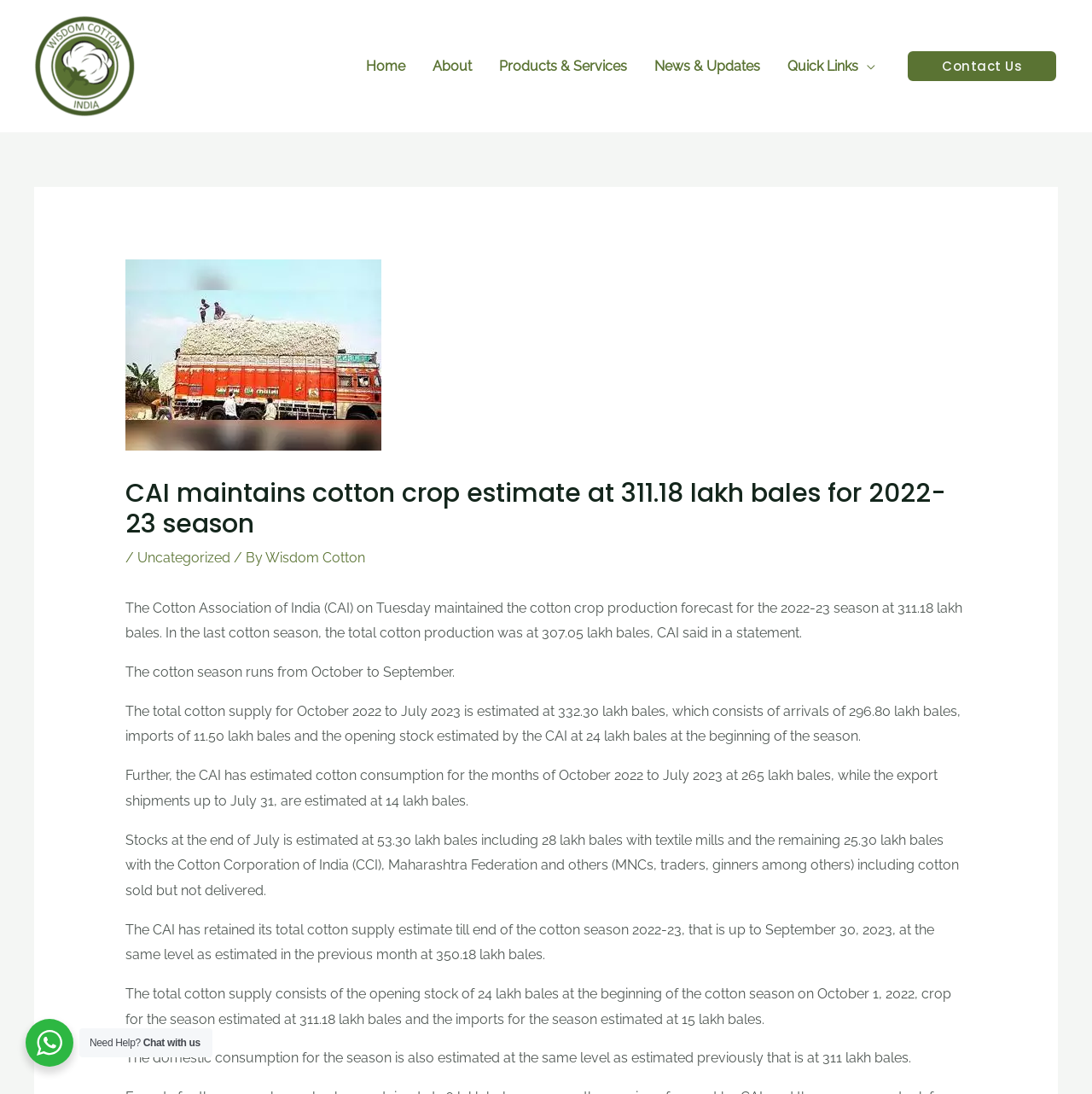Give a one-word or short phrase answer to the question: 
What is the navigation menu item after 'About'?

Products & Services